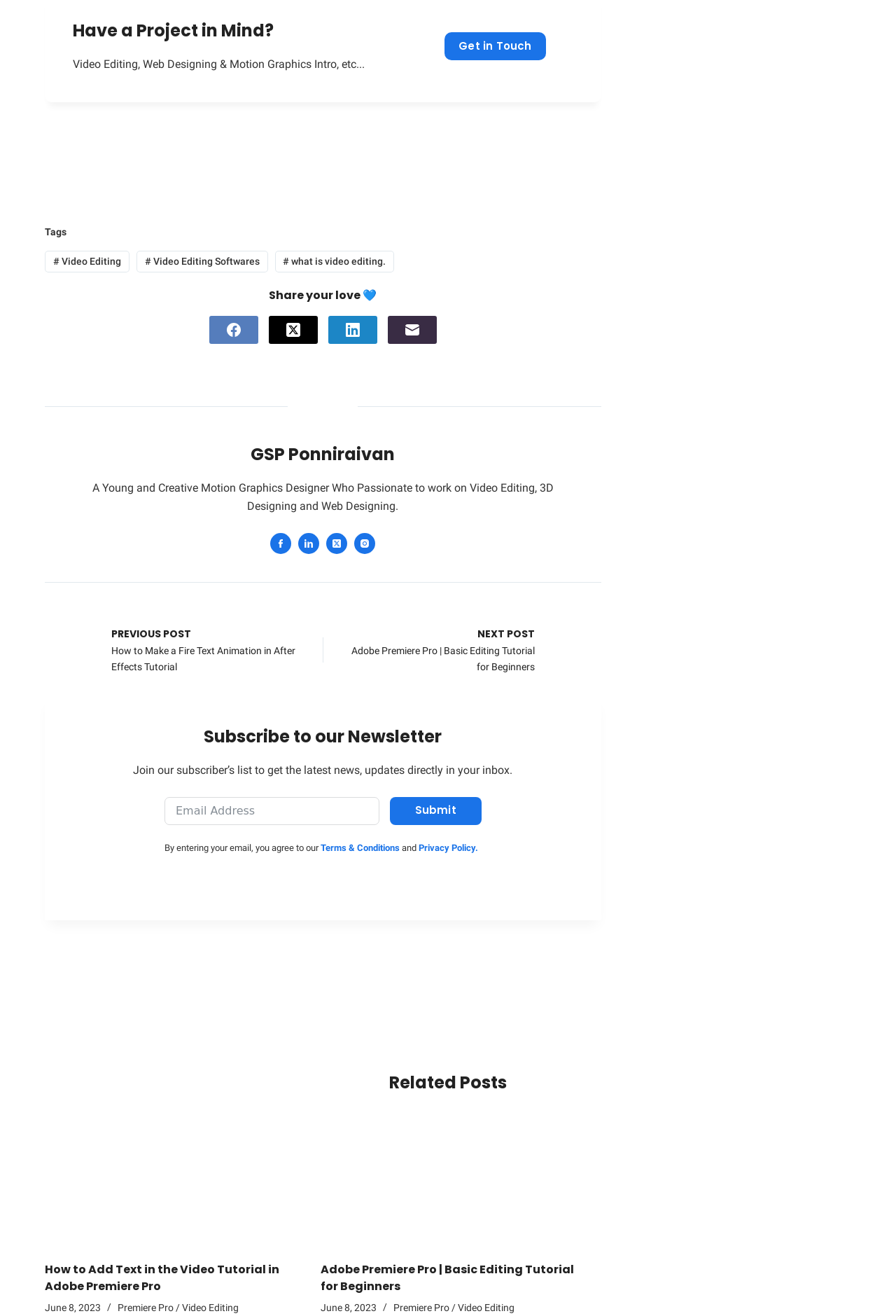Determine the bounding box coordinates of the element's region needed to click to follow the instruction: "Enter email in the subscription box". Provide these coordinates as four float numbers between 0 and 1, formatted as [left, top, right, bottom].

[0.184, 0.606, 0.423, 0.627]